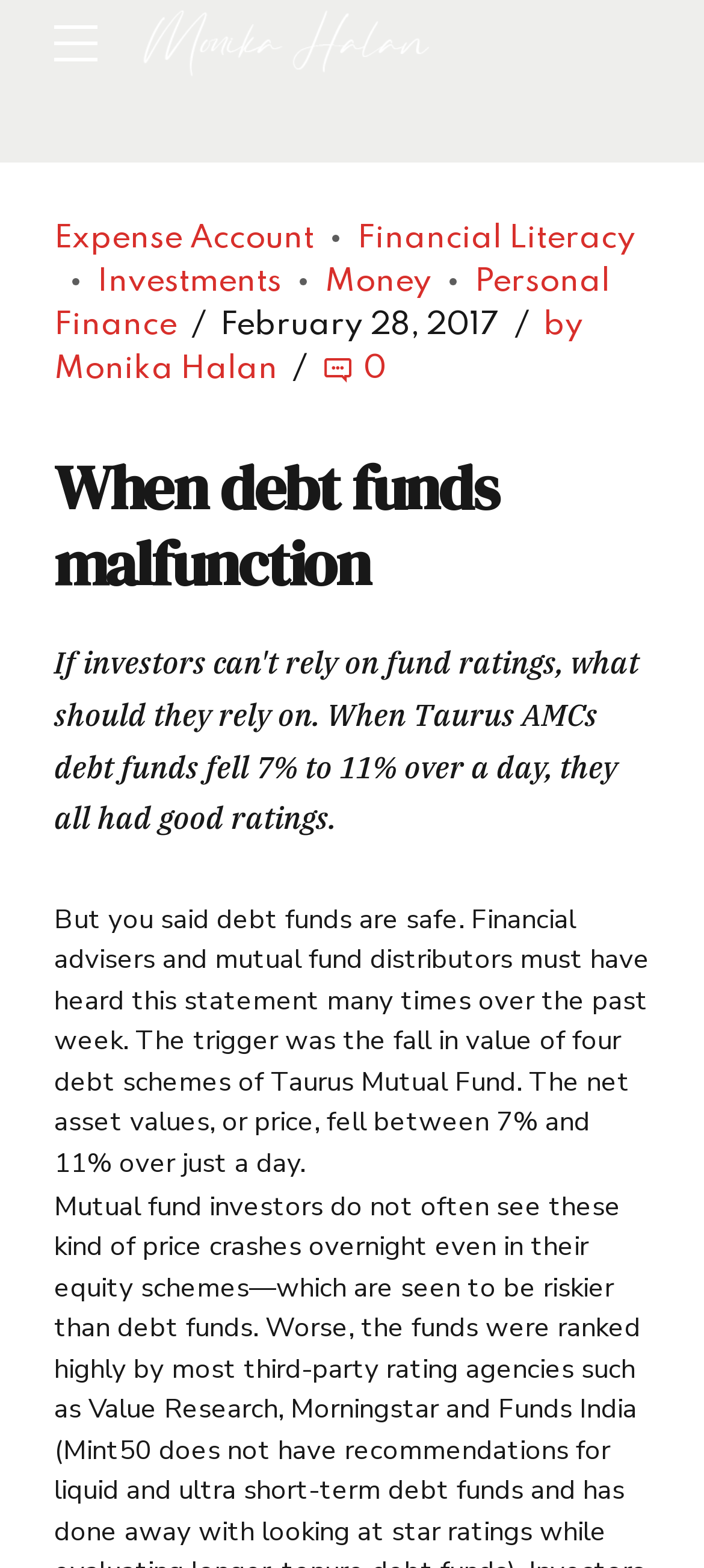Create a detailed summary of the webpage's content and design.

The webpage is an article titled "When debt funds malfunction" by Monika Halan. At the top, there is a link to the author's name, accompanied by an image, positioned near the top left corner of the page. 

Below the author's information, there is a header section that spans almost the entire width of the page. Within this section, there are several links to related topics, including "Expense Account", "Financial Literacy", "Investments", "Money", and "Personal Finance", arranged horizontally from left to right. 

Following the links, there is a line of text indicating the article's publication date, "February 28, 2017". Next to it, there is a link to the author's name again, and a small icon with the number 0. 

The main title of the article, "When debt funds malfunction", is positioned below the header section, taking up about half of the page's width. 

The article's content begins below the title, with a paragraph of text that discusses the safety of debt funds and a recent event involving Taurus Mutual Fund. The text is positioned near the top half of the page, leaving some space at the bottom.